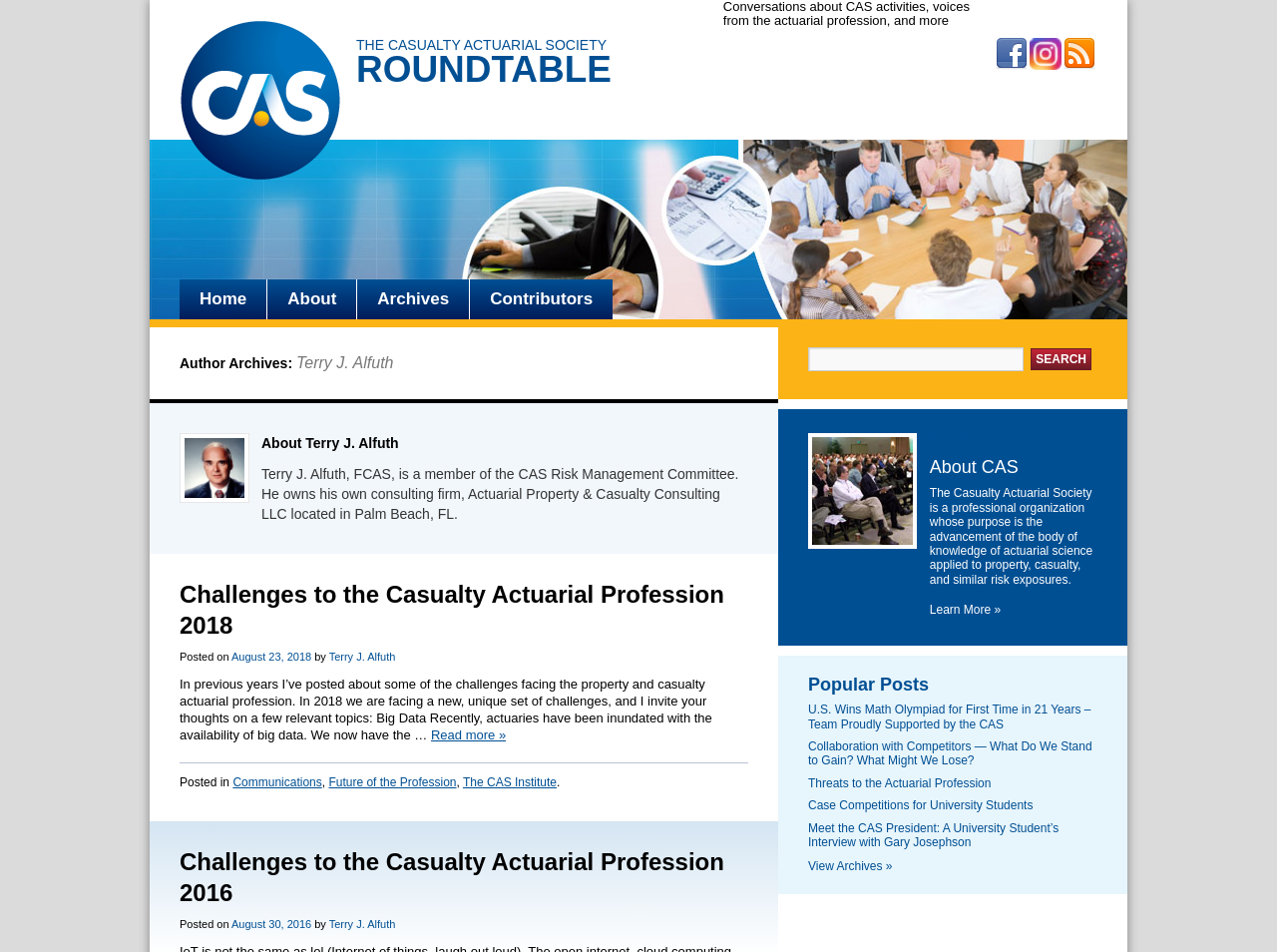Identify the bounding box coordinates of the area you need to click to perform the following instruction: "Search for a topic".

[0.633, 0.365, 0.859, 0.39]